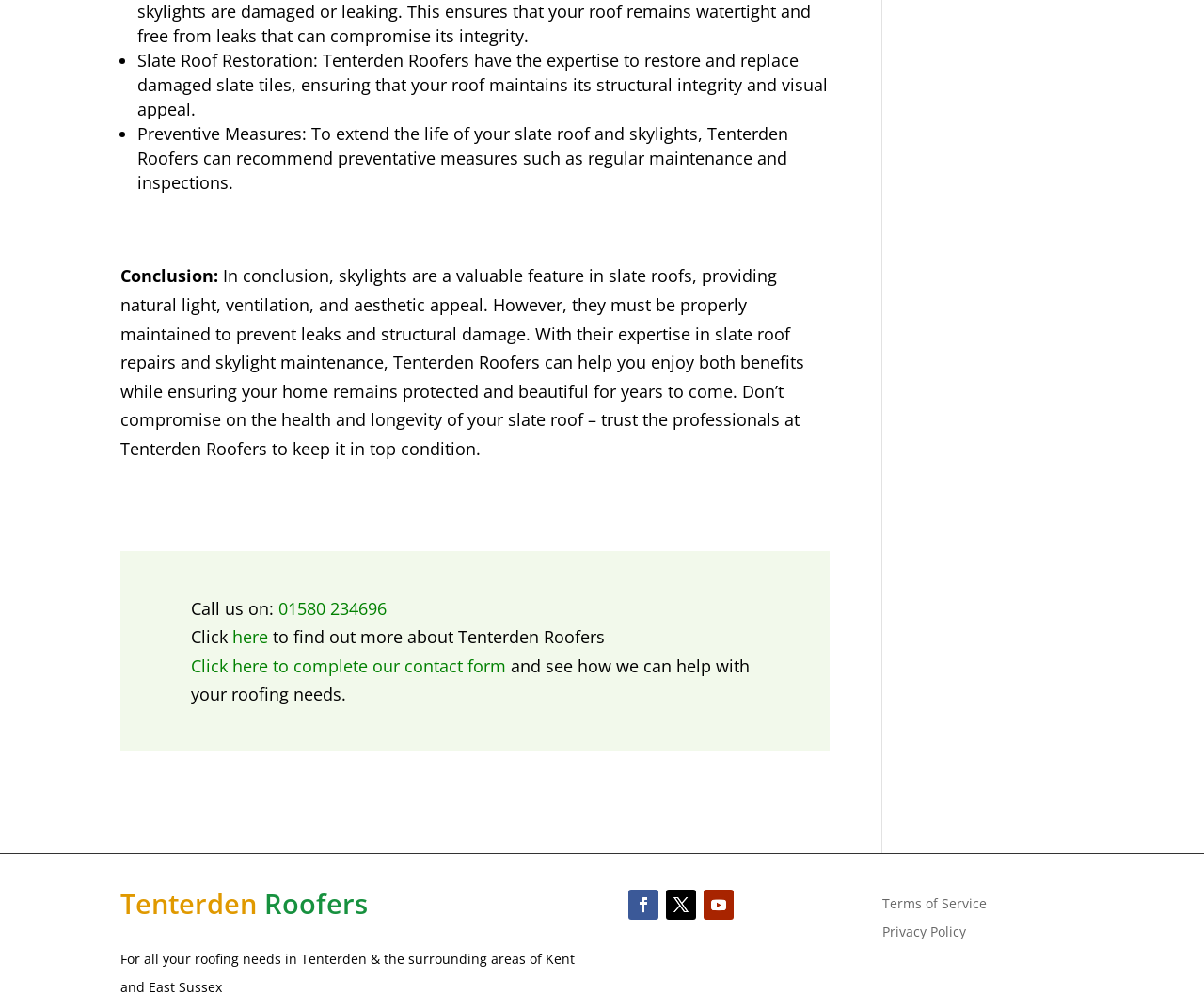Examine the image and give a thorough answer to the following question:
What service does Tenterden Roofers provide?

Based on the webpage content, Tenterden Roofers provides slate roof restoration services, including repairing and replacing damaged slate tiles, as well as preventative measures to extend the life of the roof.